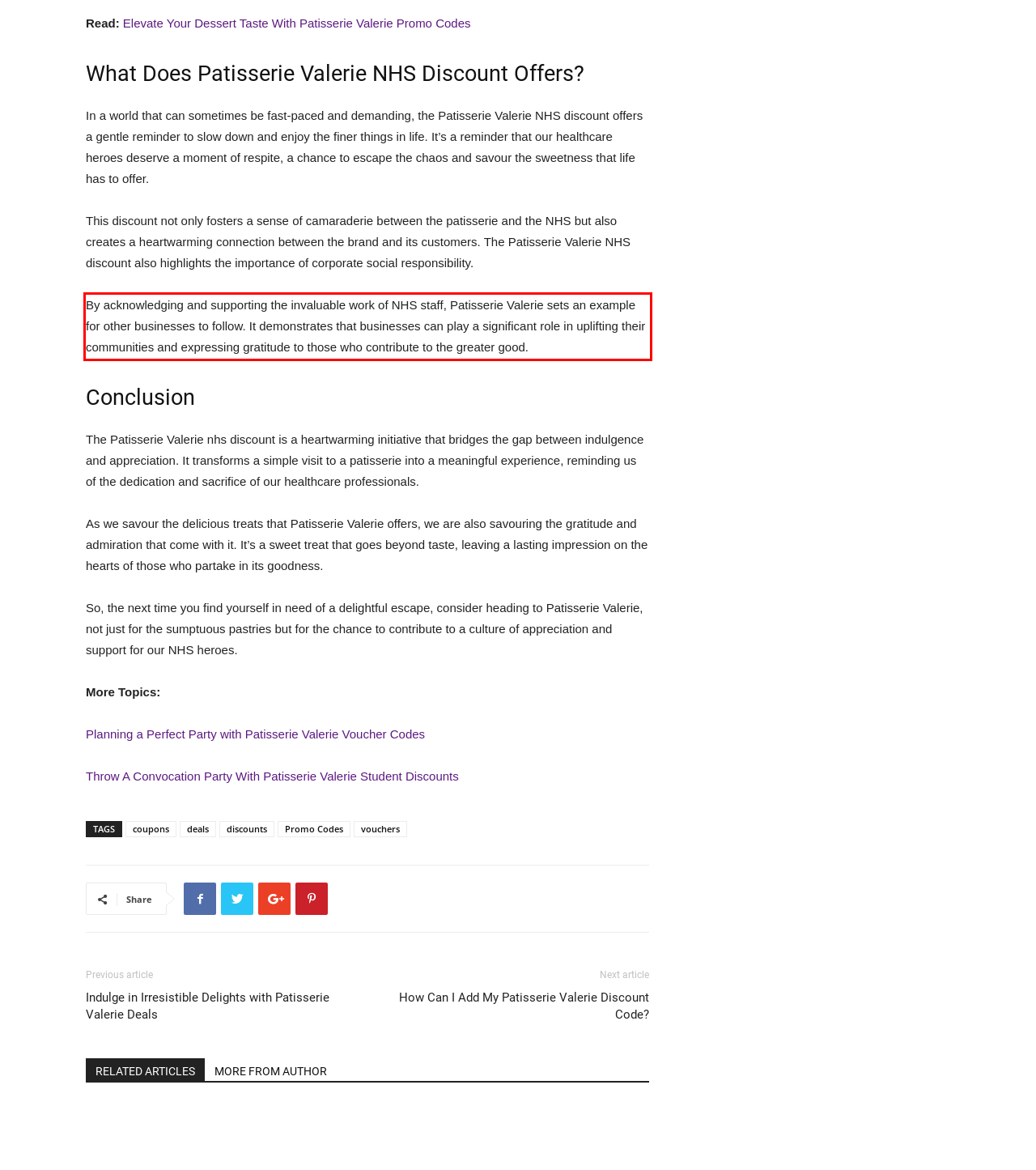Please use OCR to extract the text content from the red bounding box in the provided webpage screenshot.

By acknowledging and supporting the invaluable work of NHS staff, Patisserie Valerie sets an example for other businesses to follow. It demonstrates that businesses can play a significant role in uplifting their communities and expressing gratitude to those who contribute to the greater good.